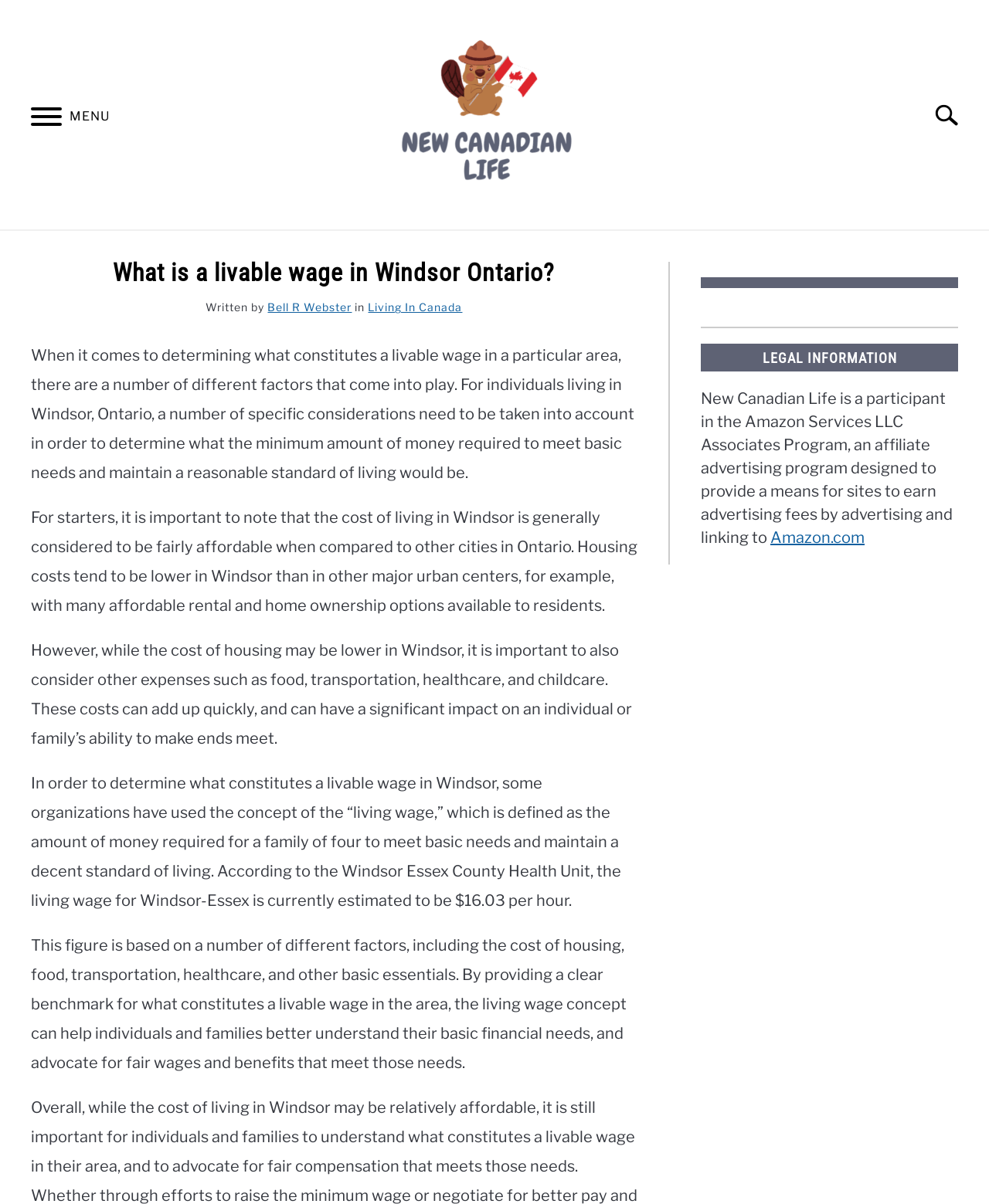Determine the bounding box coordinates in the format (top-left x, top-left y, bottom-right x, bottom-right y). Ensure all values are floating point numbers between 0 and 1. Identify the bounding box of the UI element described by: Stacey’s Story

None